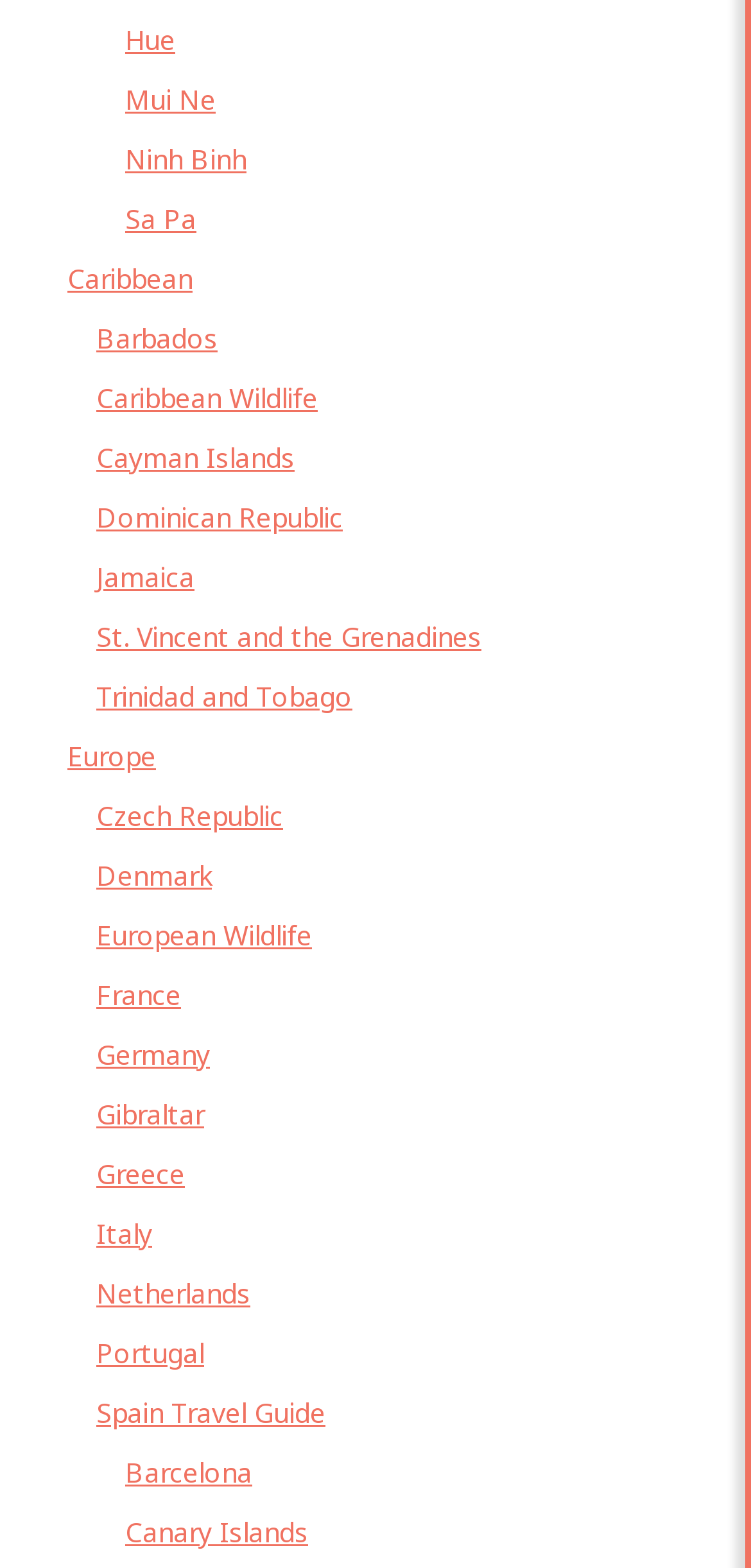Given the element description St. Vincent and the Grenadines, specify the bounding box coordinates of the corresponding UI element in the format (top-left x, top-left y, bottom-right x, bottom-right y). All values must be between 0 and 1.

[0.115, 0.387, 0.954, 0.425]